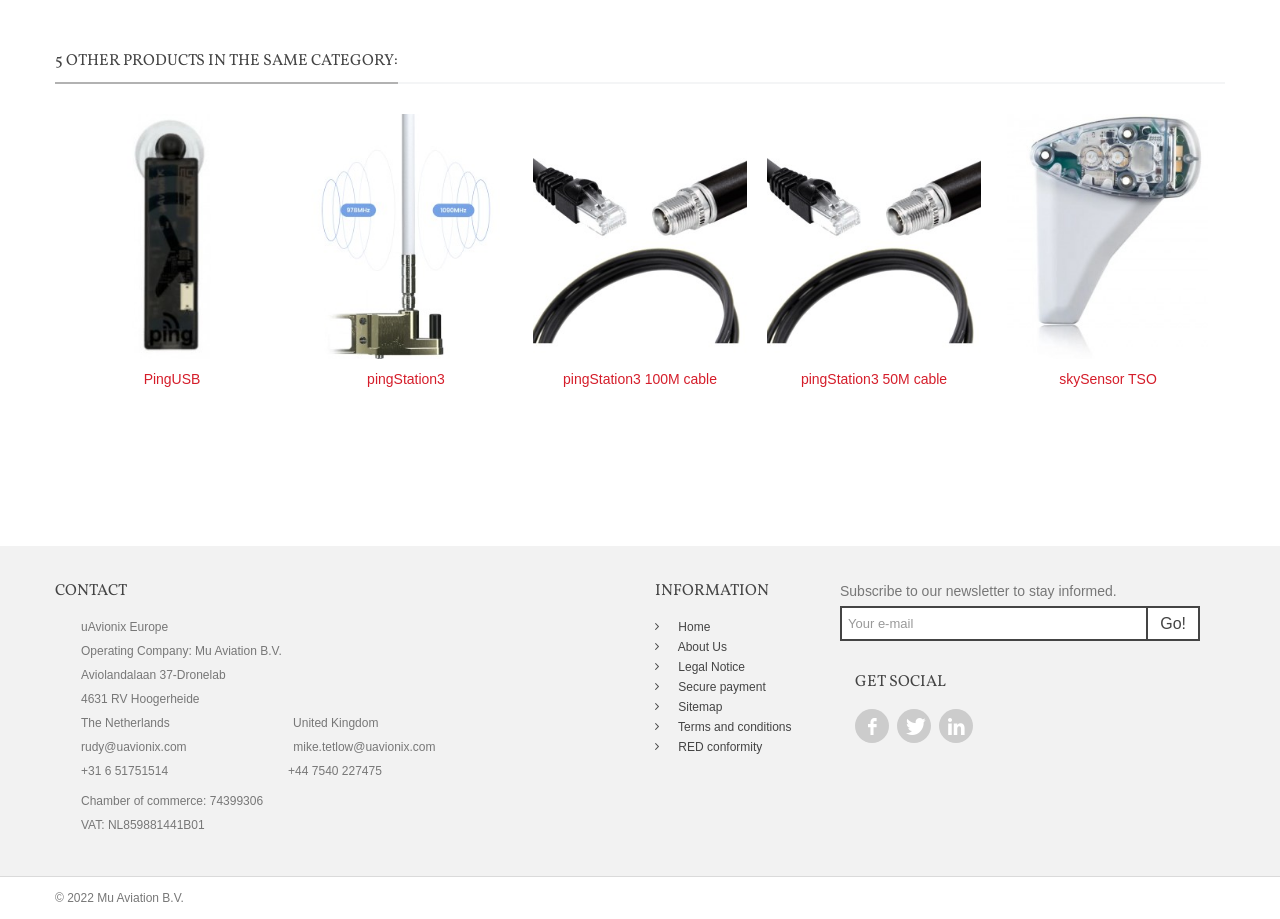Highlight the bounding box coordinates of the region I should click on to meet the following instruction: "Click on the PingUSB link".

[0.051, 0.124, 0.218, 0.39]